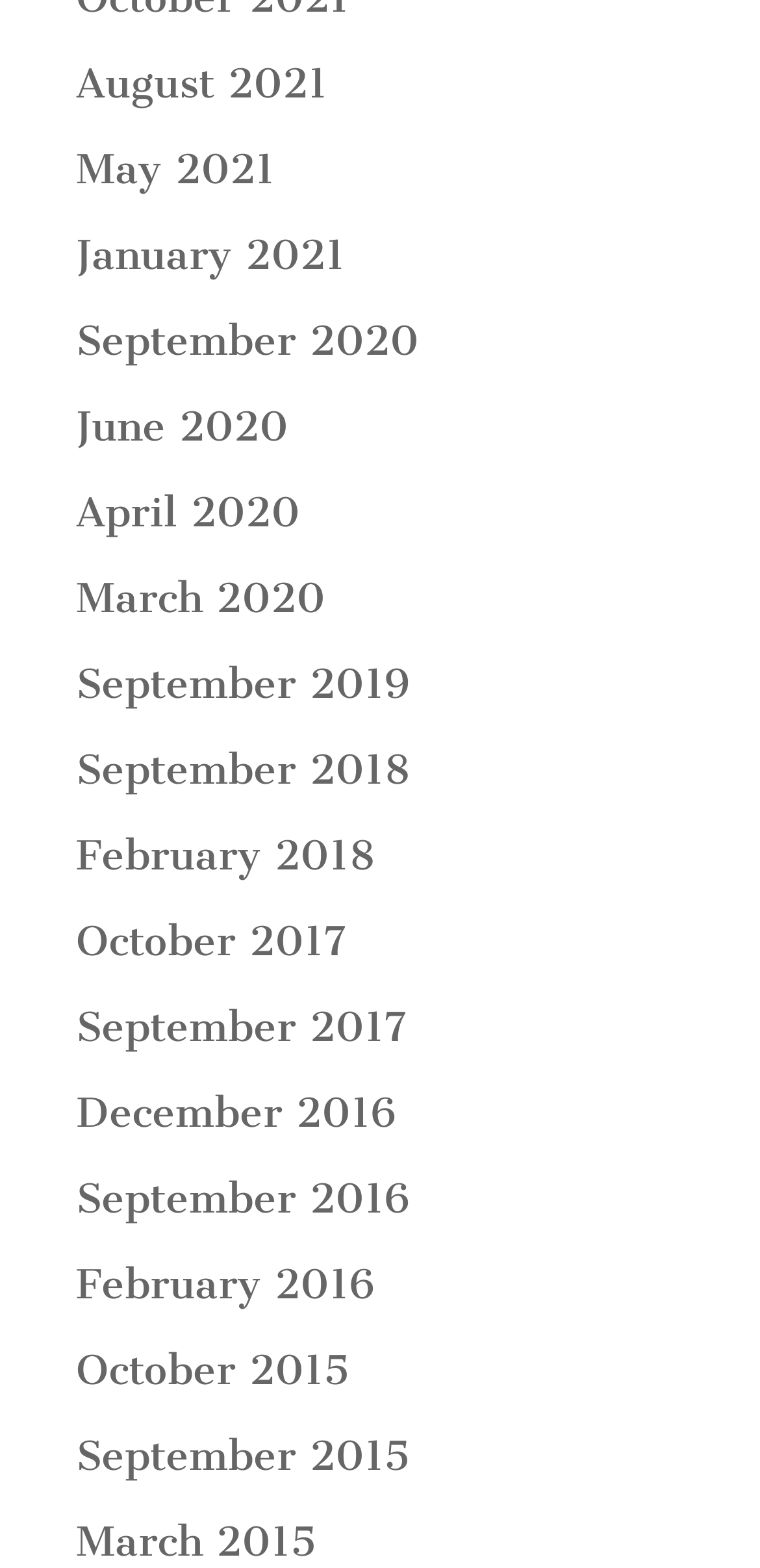Using the details in the image, give a detailed response to the question below:
How many links are there for the year 2021?

I counted the links for the year 2021 and found that there are three links: August 2021, May 2021, and January 2021.